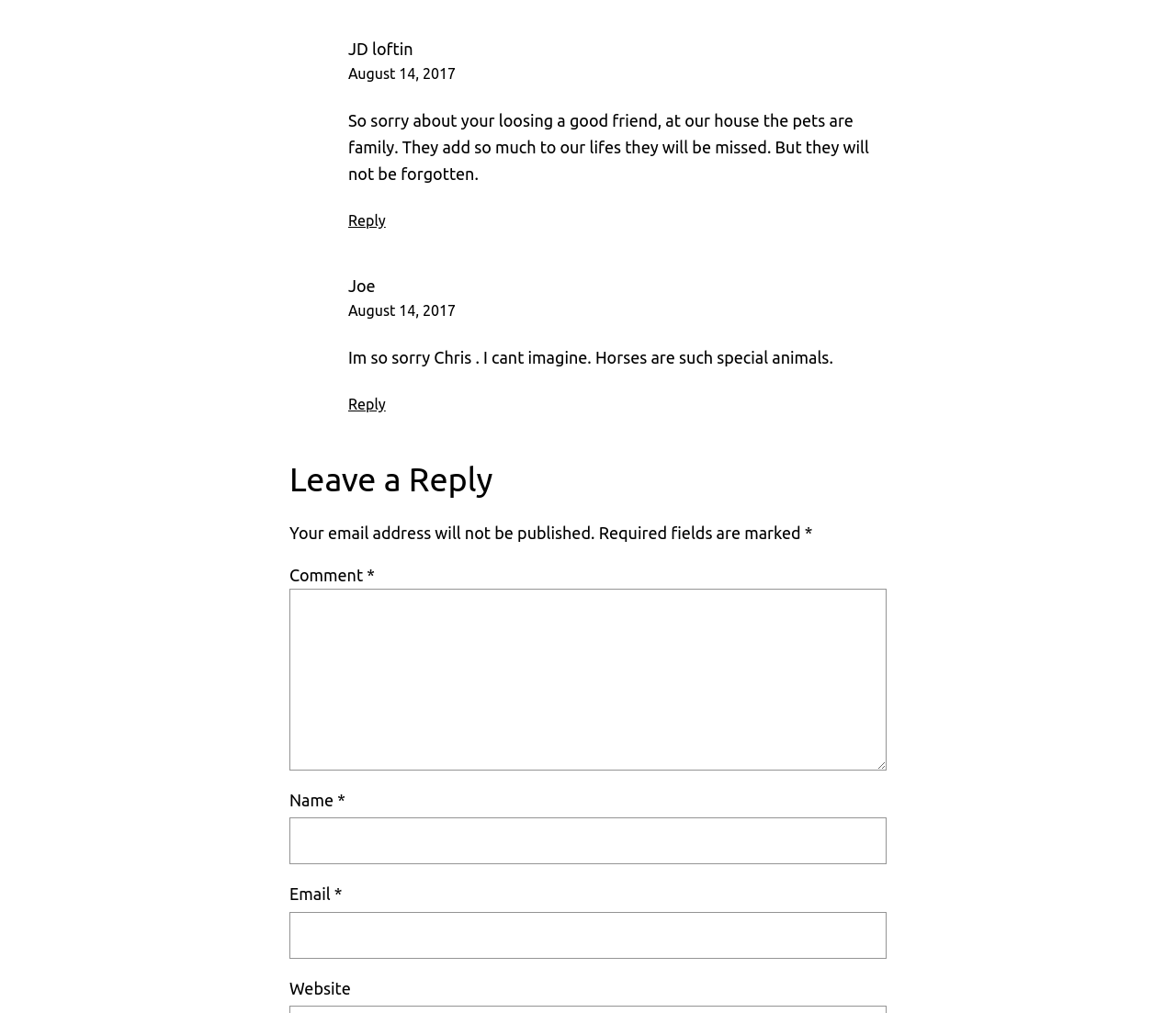Using the details from the image, please elaborate on the following question: How many comments are displayed on the webpage?

I found the answer by looking at the comment elements, which are two in number, corresponding to the comments posted by JD loftin and Joe.